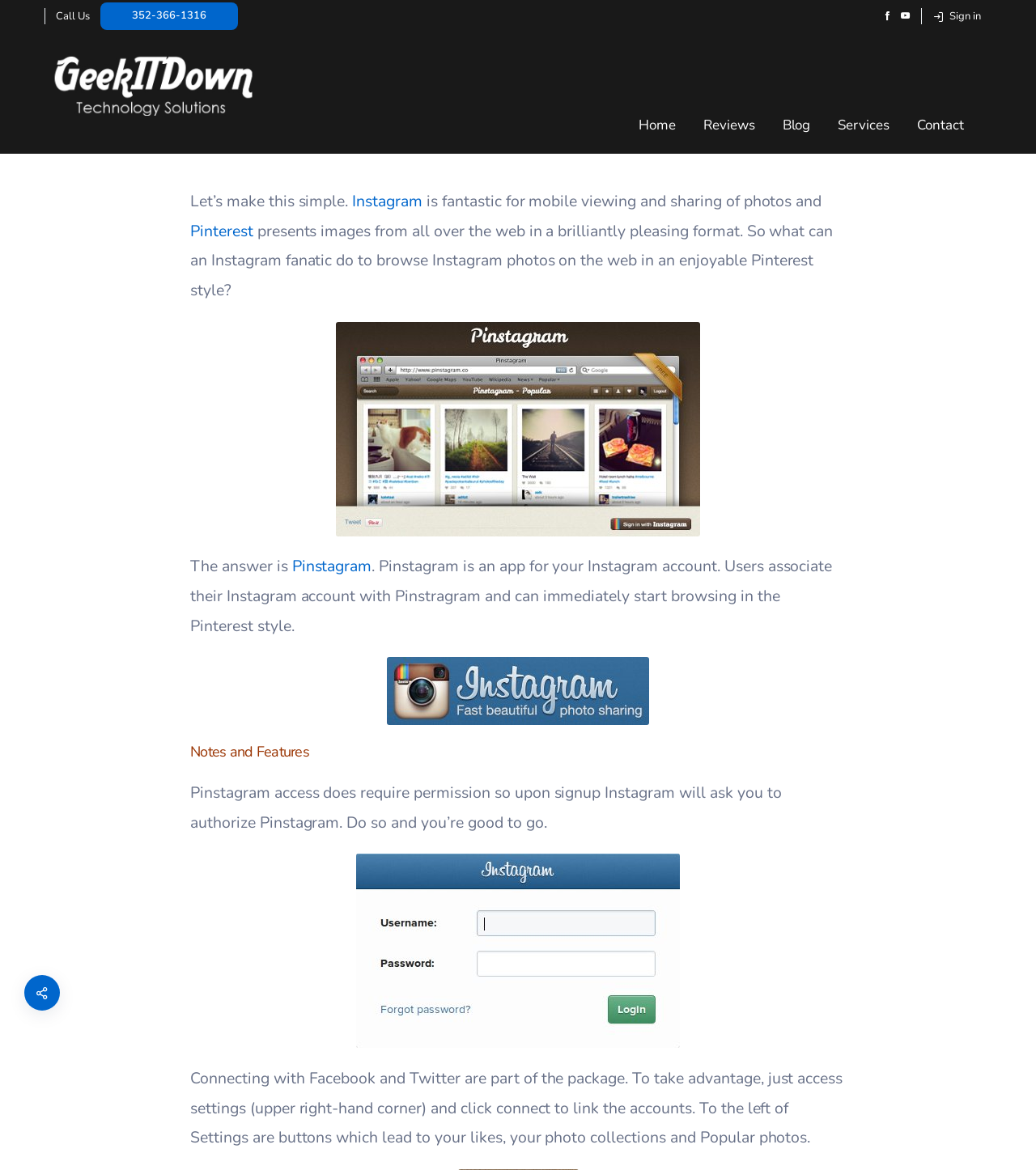Using the given element description, provide the bounding box coordinates (top-left x, top-left y, bottom-right x, bottom-right y) for the corresponding UI element in the screenshot: Contact

[0.872, 0.083, 0.944, 0.131]